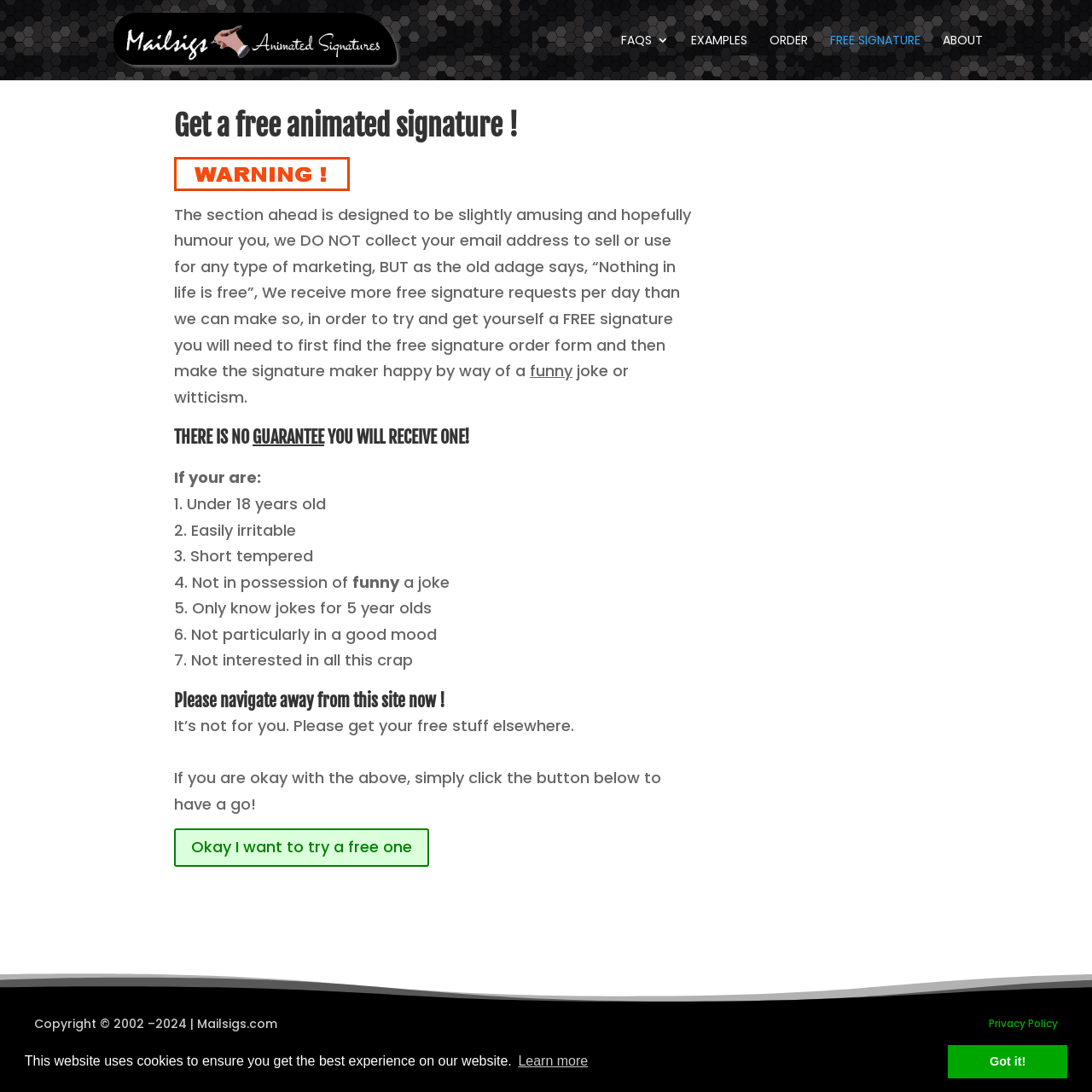Give a short answer using one word or phrase for the question:
What is the tone of the website's content?

Humorous